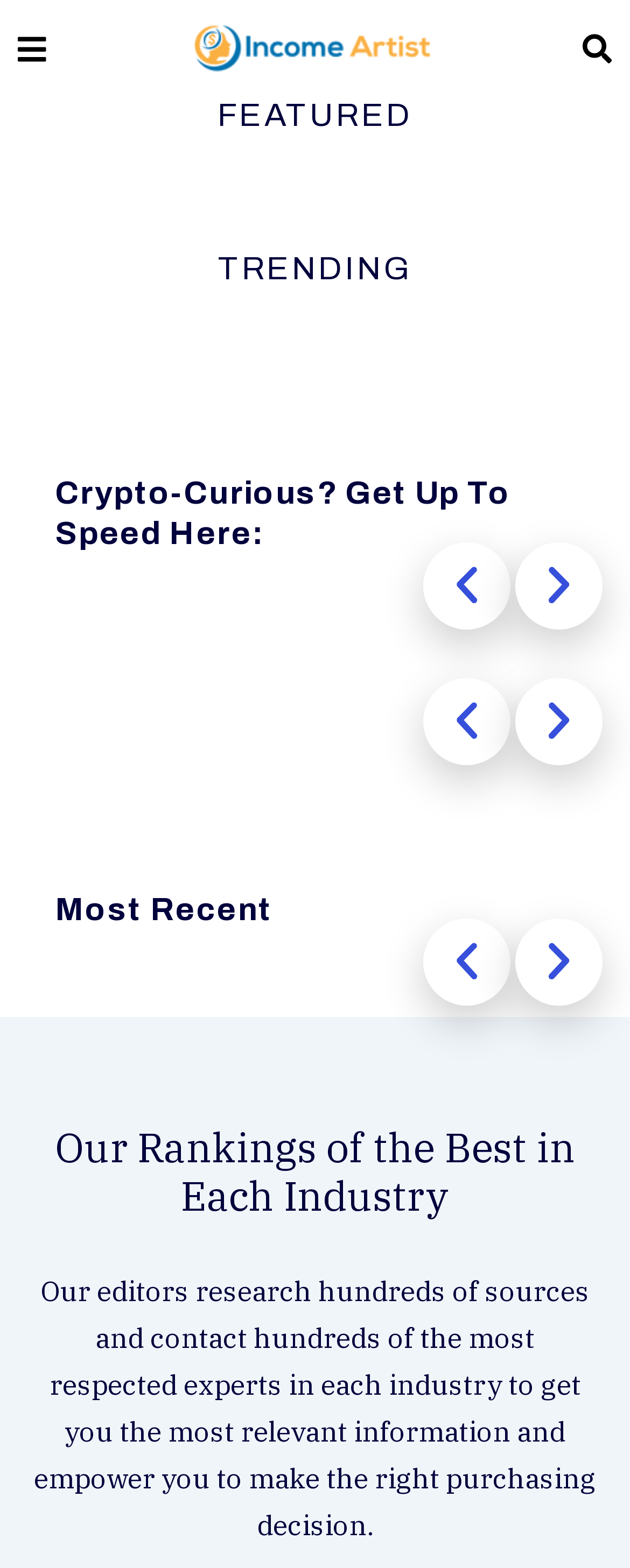Utilize the information from the image to answer the question in detail:
What is the purpose of the editors' research?

According to the StaticText element, the editors research hundreds of sources and contact experts to get the most relevant information and empower users to make the right purchasing decision.